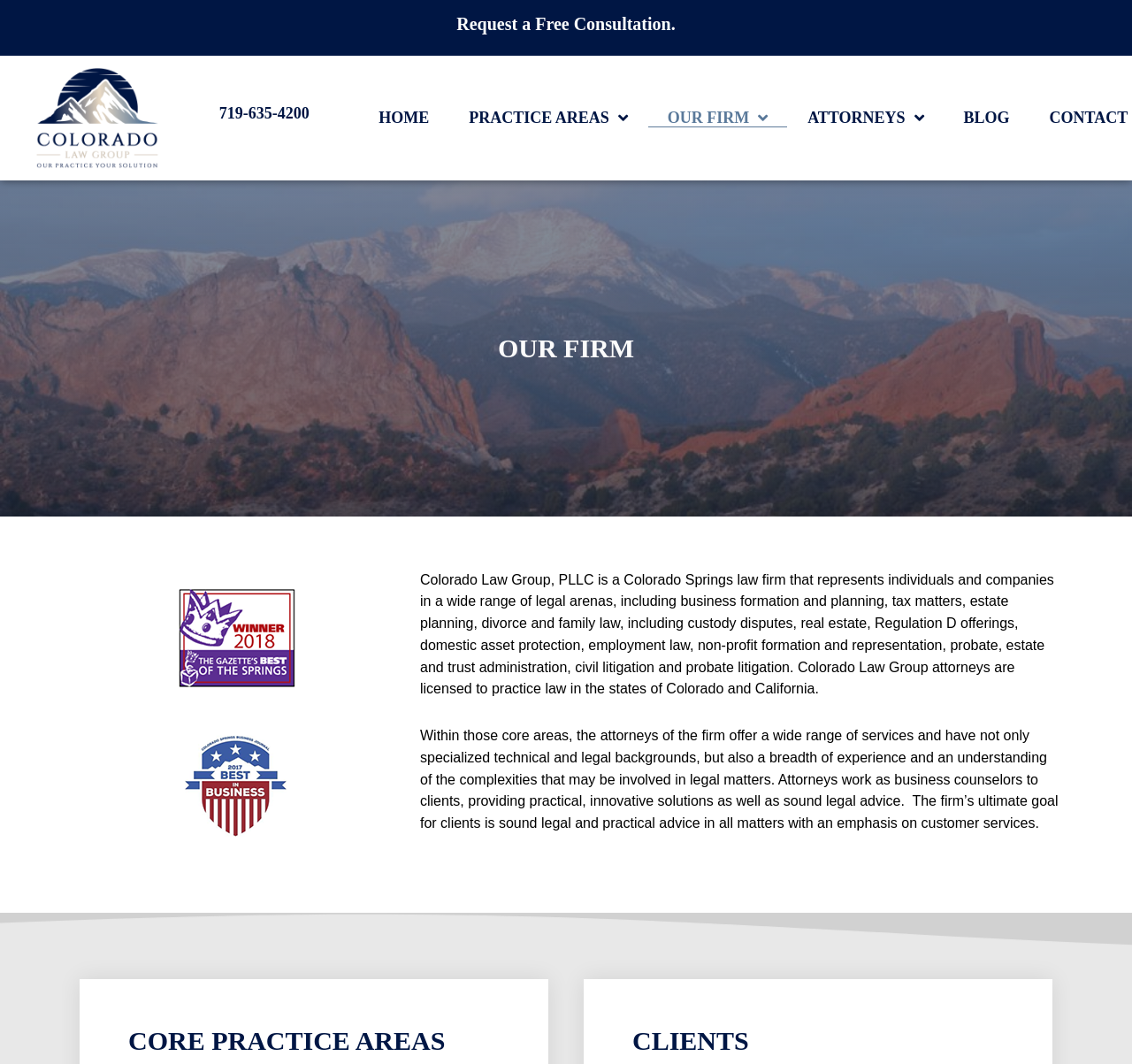What is the name of the law firm?
Use the image to give a comprehensive and detailed response to the question.

I found the Root Element with the text 'Colorado Springs & Denver Law Firm | Colorado Law Group' which indicates that the law firm's name is Colorado Law Group, PLLC.